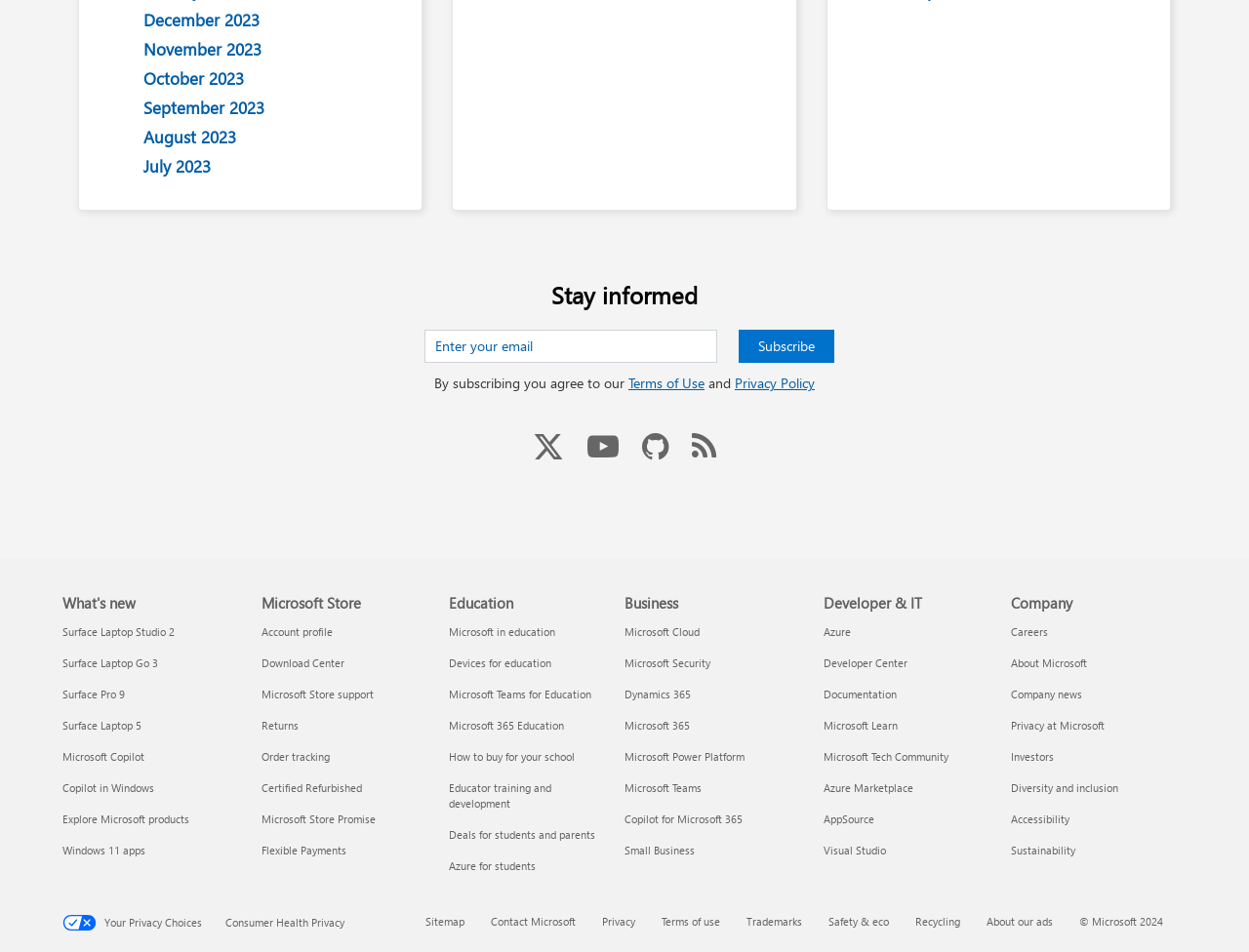Answer succinctly with a single word or phrase:
What is the topic of the 'What's new' section?

Microsoft products